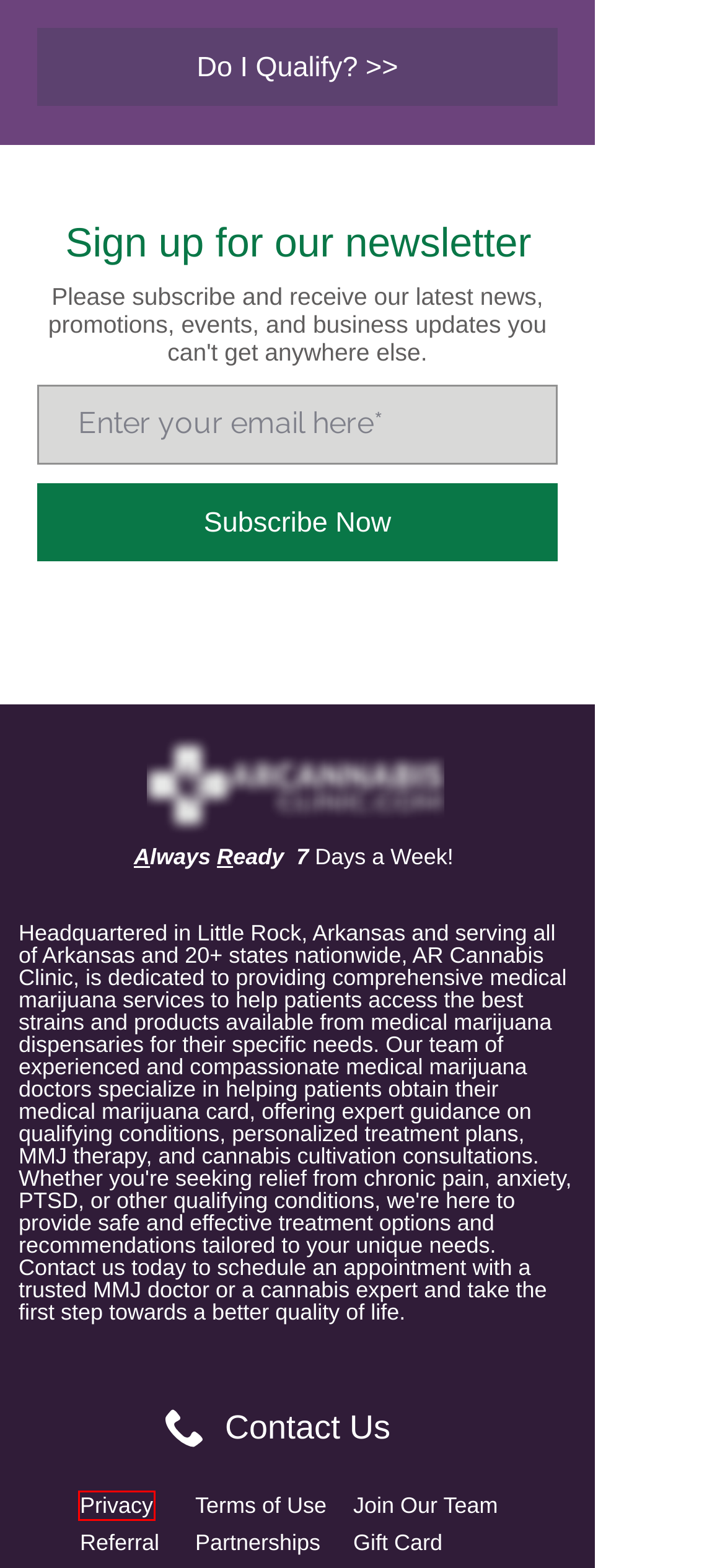Check out the screenshot of a webpage with a red rectangle bounding box. Select the best fitting webpage description that aligns with the new webpage after clicking the element inside the bounding box. Here are the candidates:
A. Join the ARCannabisClinic Referral Program Today and Get Credit on Your Visit!
B. Read Our Patient Testimonials | ARCannabisClinic
C. Privacy Policy | ARCannabisClinic
D. Pre-Qualify for a Medical Marijuana Card | Begin Safe Treatment with ARCannabisClinic
E. Contact ARCannabisClinic for Medical Marijuana Guidance and Compassionate Care Nationwide
F. Shop Online | AR Cannabis Clinic
G. Careers at ARCannabisClinic | Medical Marijuana & Cannabis Jobs Available
H. Get a Texas Medical Marijuana Card Online | Marijuana Doctor in TX

C